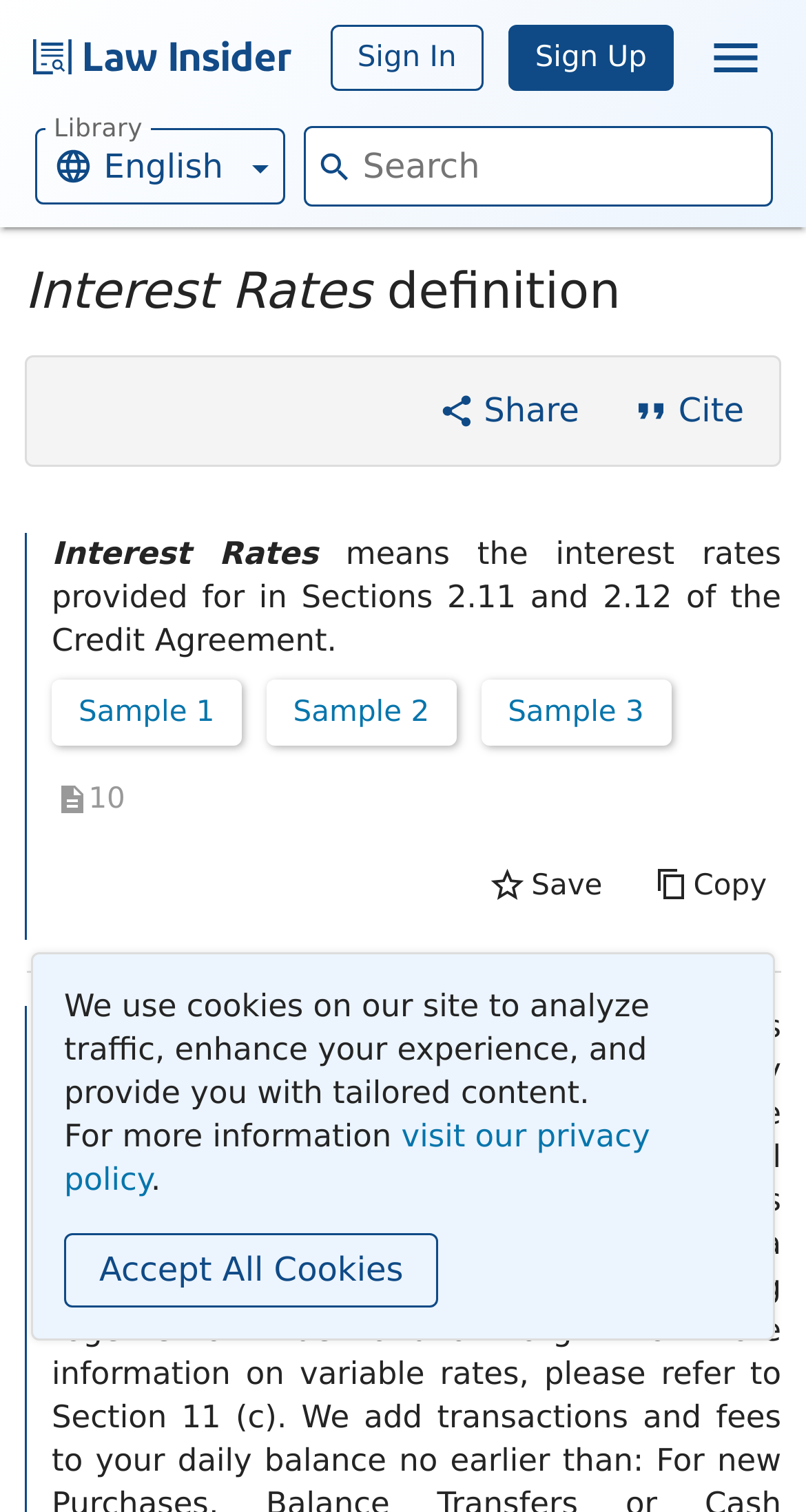Could you locate the bounding box coordinates for the section that should be clicked to accomplish this task: "Search for something".

[0.45, 0.085, 0.862, 0.135]